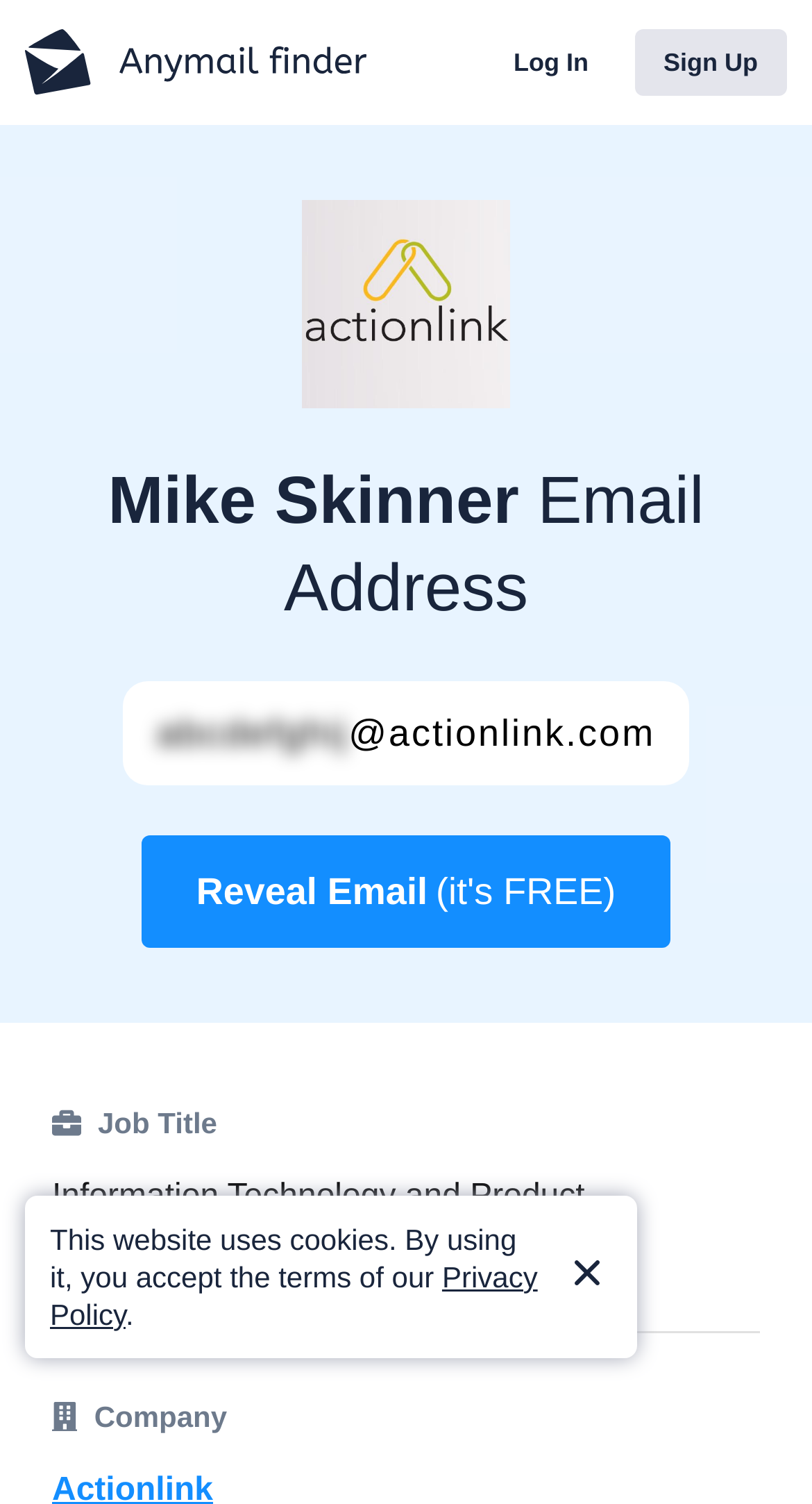Answer the question using only one word or a concise phrase: What is the job title of Mike Skinner?

Information Technology and Product Development and Strategic Leadership